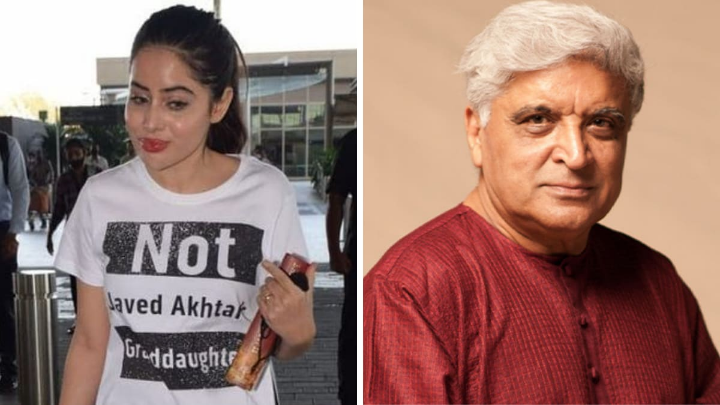Detail every aspect of the image in your description.

The image features two prominent figures side by side. On the left, a young woman is seen wearing a white T-shirt with the phrase "Not Javed Akhtar's Granddaughter," a statement that suggests she is making a bold personal declaration, perhaps in response to public assumptions or inquiries about her identity. Her slightly playful expression contrasts with the serious tone of her shirt, and she is holding a beverage in her right hand, standing in an airport or similar public space.

On the right, the image presents an older man with a distinguished appearance, showcasing gray hair and a warm expression. He is dressed in a traditional burgundy kurta, which suggests a cultural significance and respect for heritage. This visual juxtaposition may highlight the generational differences and the relationships between the individuals depicted, possibly hinting at the interplay between tradition and contemporary identity. 

The overall context could be discussing family ties, public personas, or personal identities in the entertainment industry, as evidenced by the mention of Urfi Javed in the adjoining text.